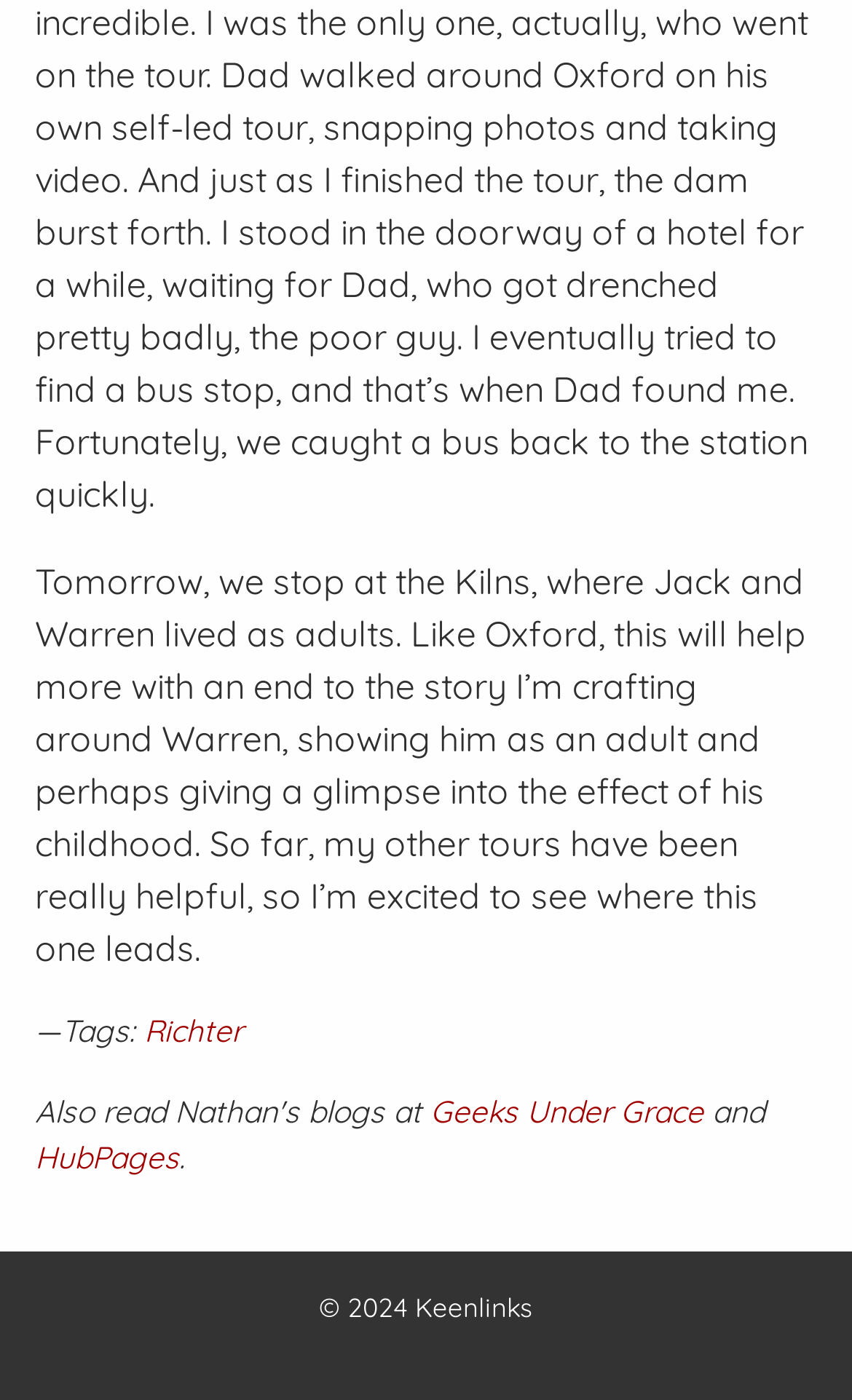What are the tags associated with this post?
Examine the image and give a concise answer in one word or a short phrase.

Richter, Geeks Under Grace, and HubPages